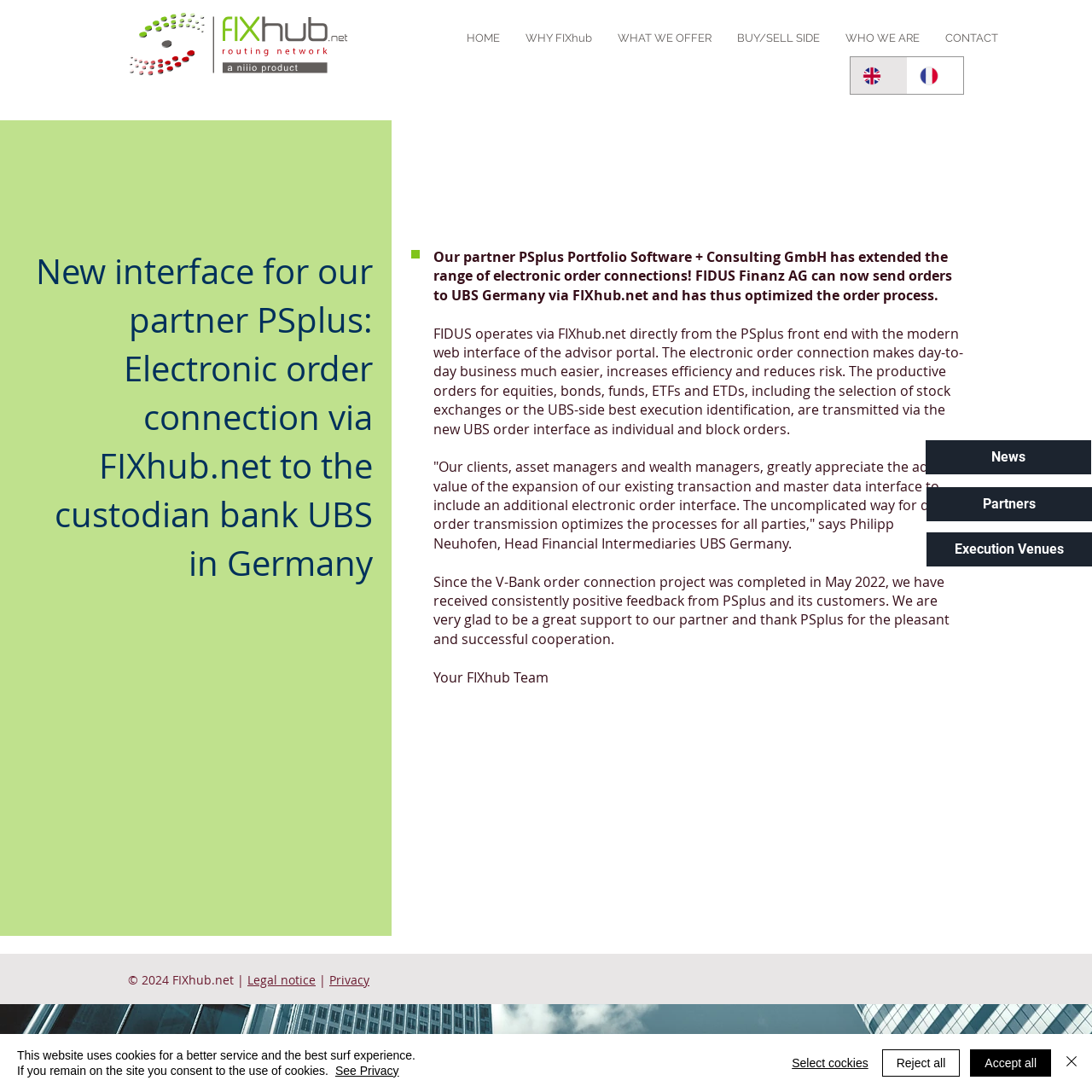Determine the bounding box coordinates of the clickable area required to perform the following instruction: "Read News". The coordinates should be represented as four float numbers between 0 and 1: [left, top, right, bottom].

[0.848, 0.403, 0.999, 0.434]